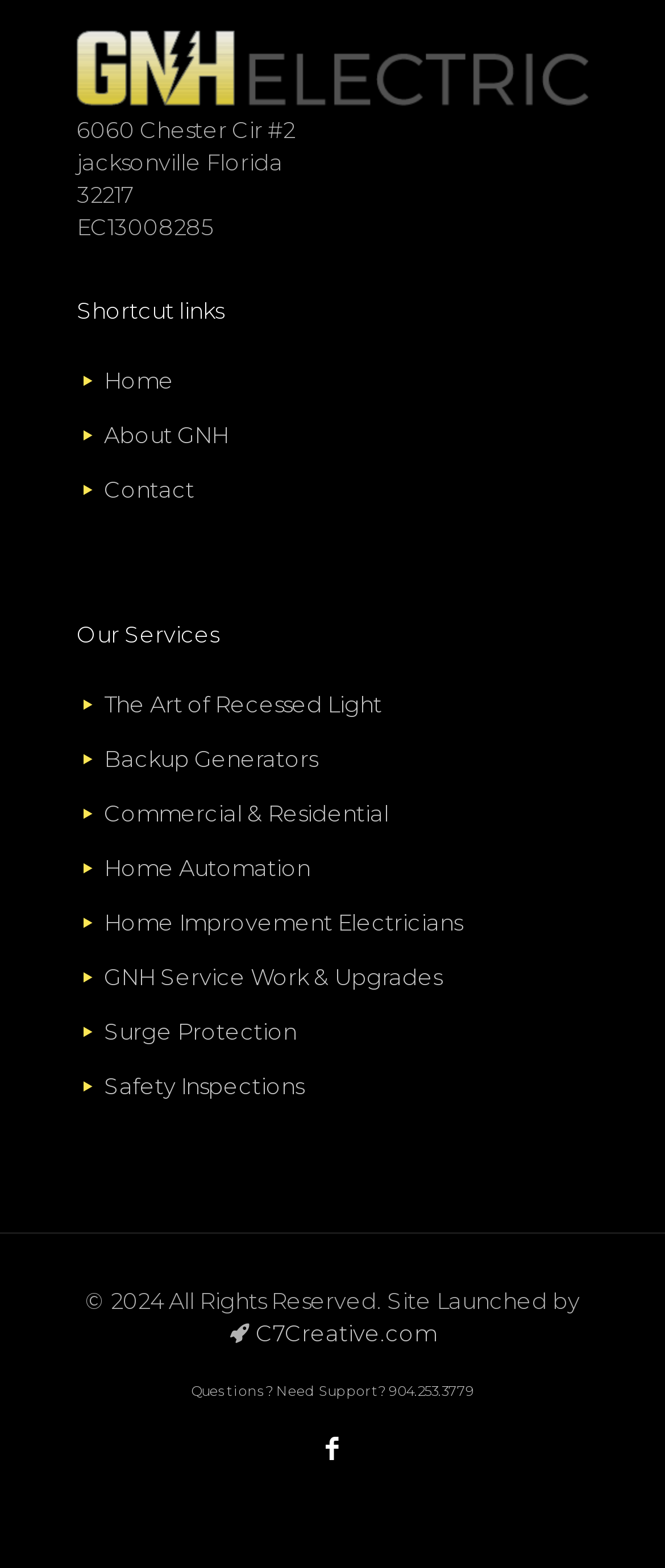Determine the bounding box coordinates for the UI element matching this description: "GNH Service Work & Upgrades".

[0.156, 0.614, 0.664, 0.632]